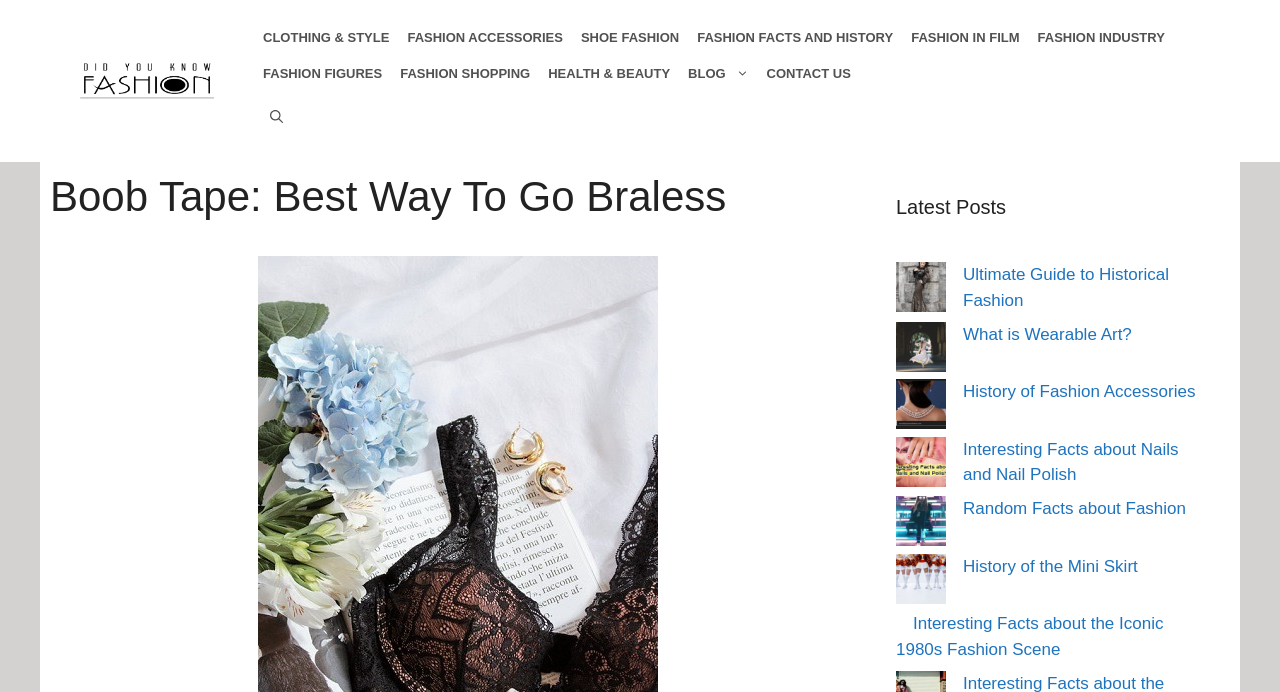What is the website about? Based on the screenshot, please respond with a single word or phrase.

Fashion